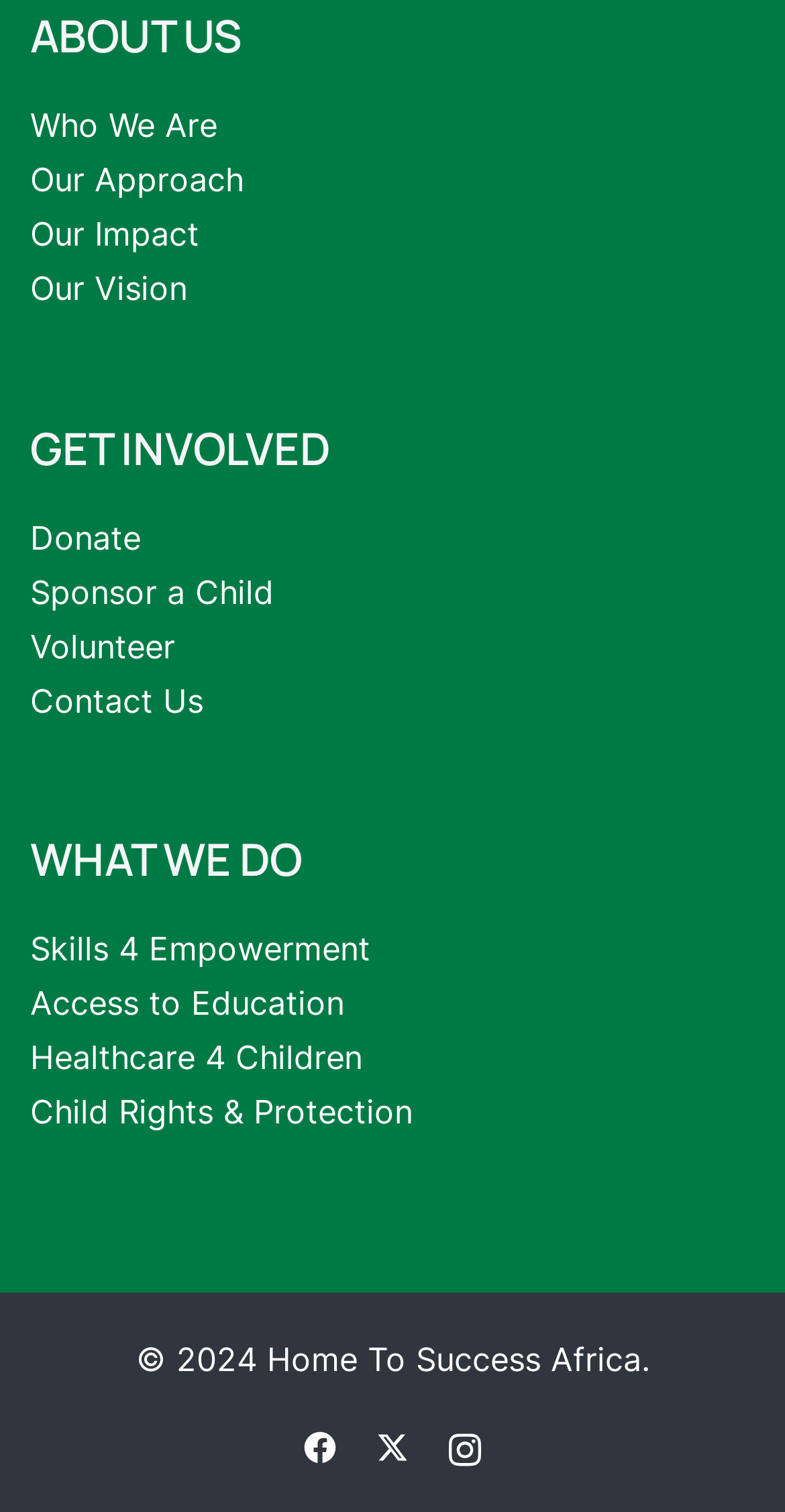Please specify the bounding box coordinates of the clickable region to carry out the following instruction: "Learn about who we are". The coordinates should be four float numbers between 0 and 1, in the format [left, top, right, bottom].

[0.038, 0.07, 0.277, 0.097]